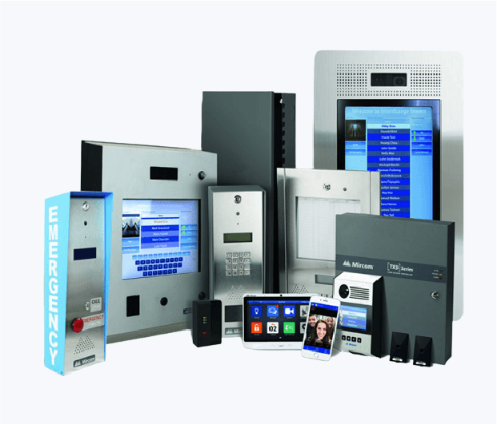Give a thorough explanation of the elements present in the image.

The image showcases an advanced intercom system designed for both residential and commercial applications. Various components are displayed, including sleek metallic panels and user interfaces, illustrating the modern aesthetic and functionality essential for security solutions. Key features include emergency communication options, touchscreen displays for accessibility, and interconnected devices that enhance user interaction. This comprehensive system reflects a commitment to safety and convenience, suitable for diverse environments, from homes seeking streamlined visitor management to commercial spaces requiring robust security measures.